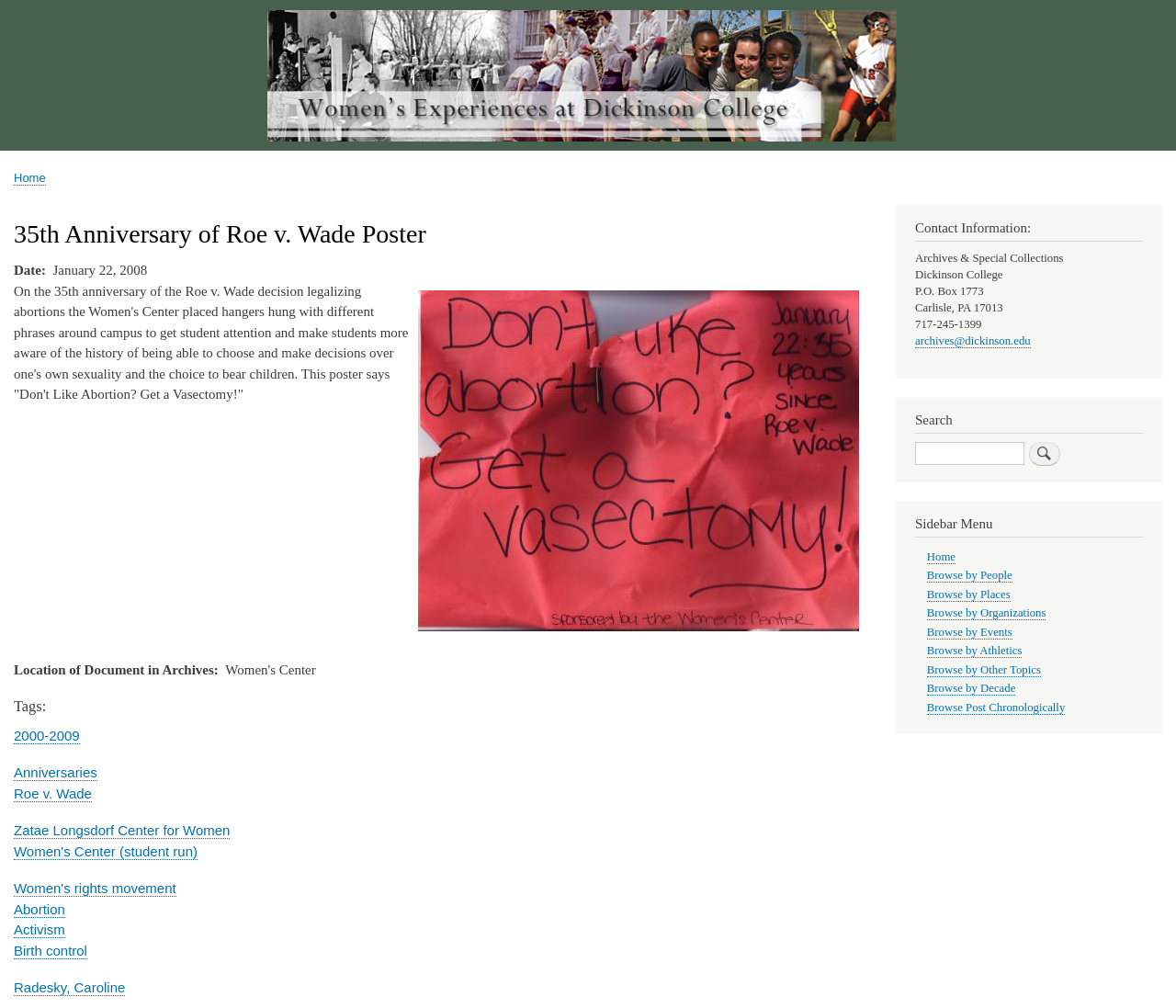Can you provide the bounding box coordinates for the element that should be clicked to implement the instruction: "Click the 'Home' link at the top left"?

[0.012, 0.009, 0.977, 0.146]